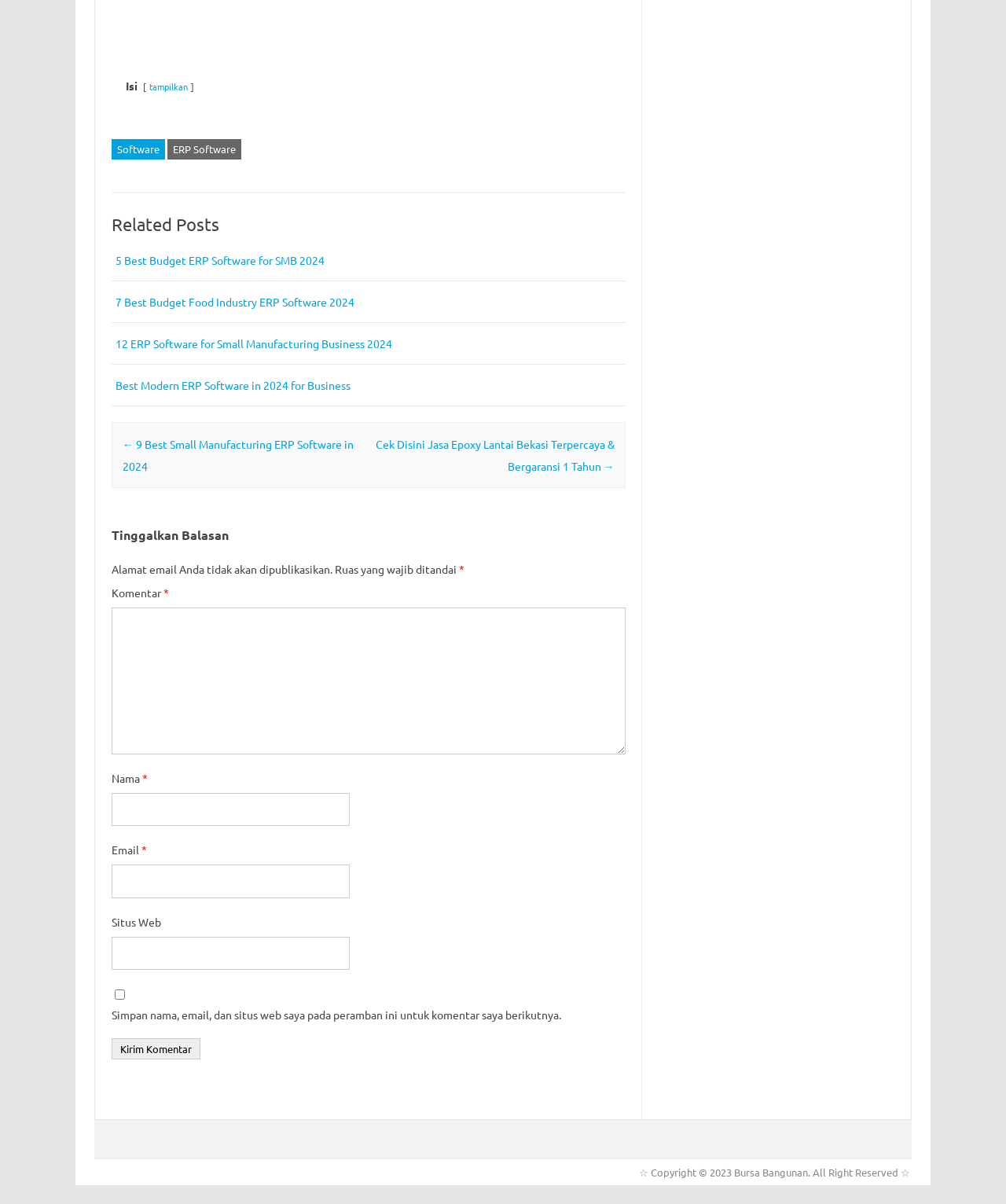Give the bounding box coordinates for the element described as: "parent_node: Email * aria-describedby="email-notes" name="email"".

[0.111, 0.718, 0.347, 0.746]